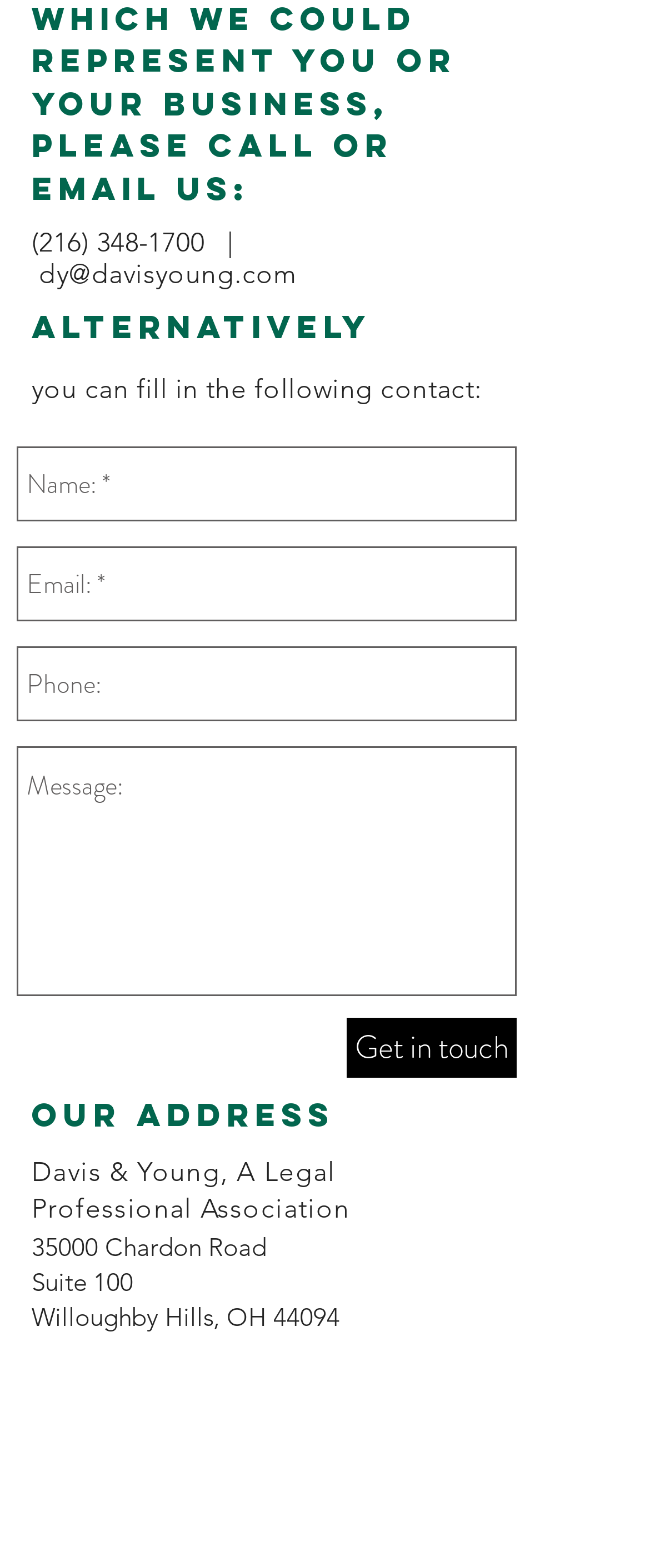What is the company name?
Provide a fully detailed and comprehensive answer to the question.

The company name can be found in the 'our address' section, which is Davis & Young, A Legal Professional Association.